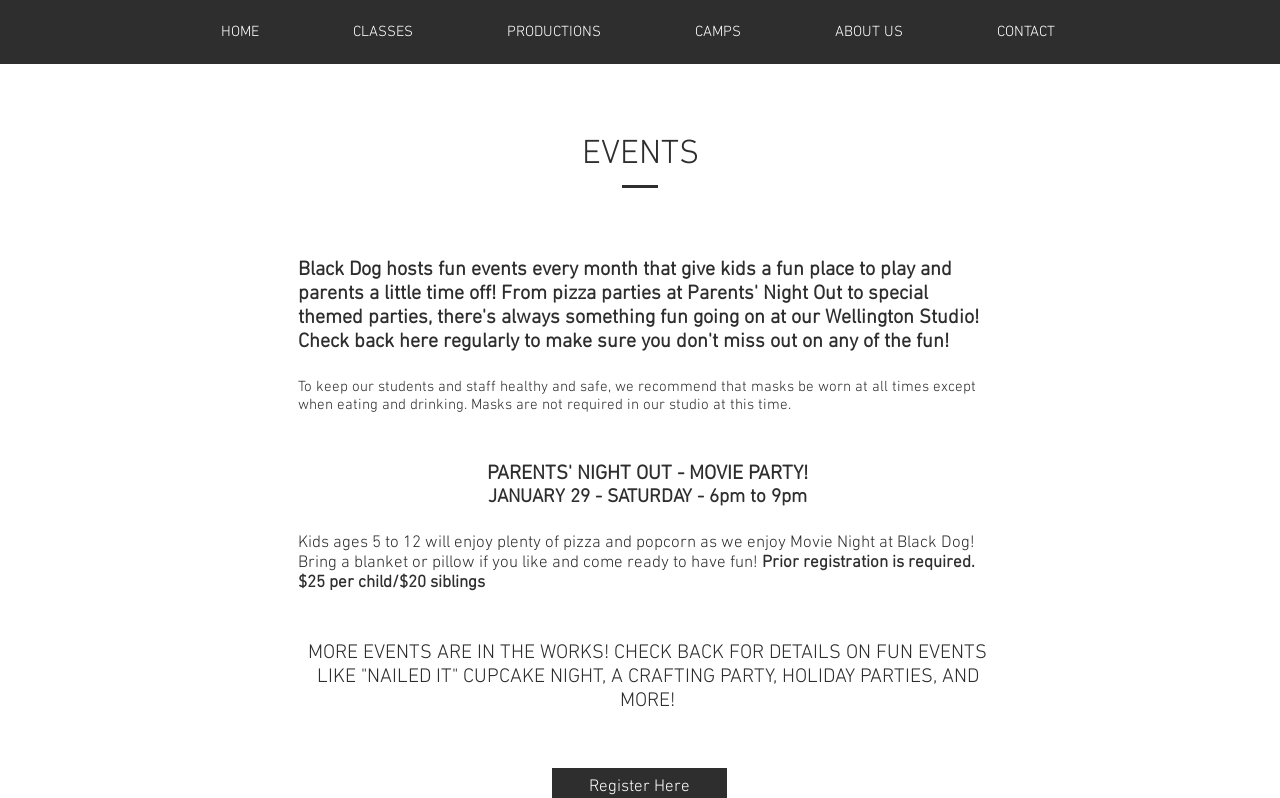Determine the bounding box coordinates for the UI element matching this description: "ABOUT US".

[0.616, 0.025, 0.742, 0.055]